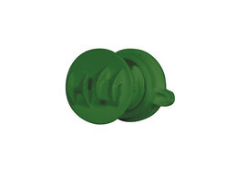How many pieces are included in a pack of this insulator?
Please answer the question as detailed as possible.

According to the caption, the product is sold in a pack of five pieces, making it a convenient option for users who need to equip multiple posts.